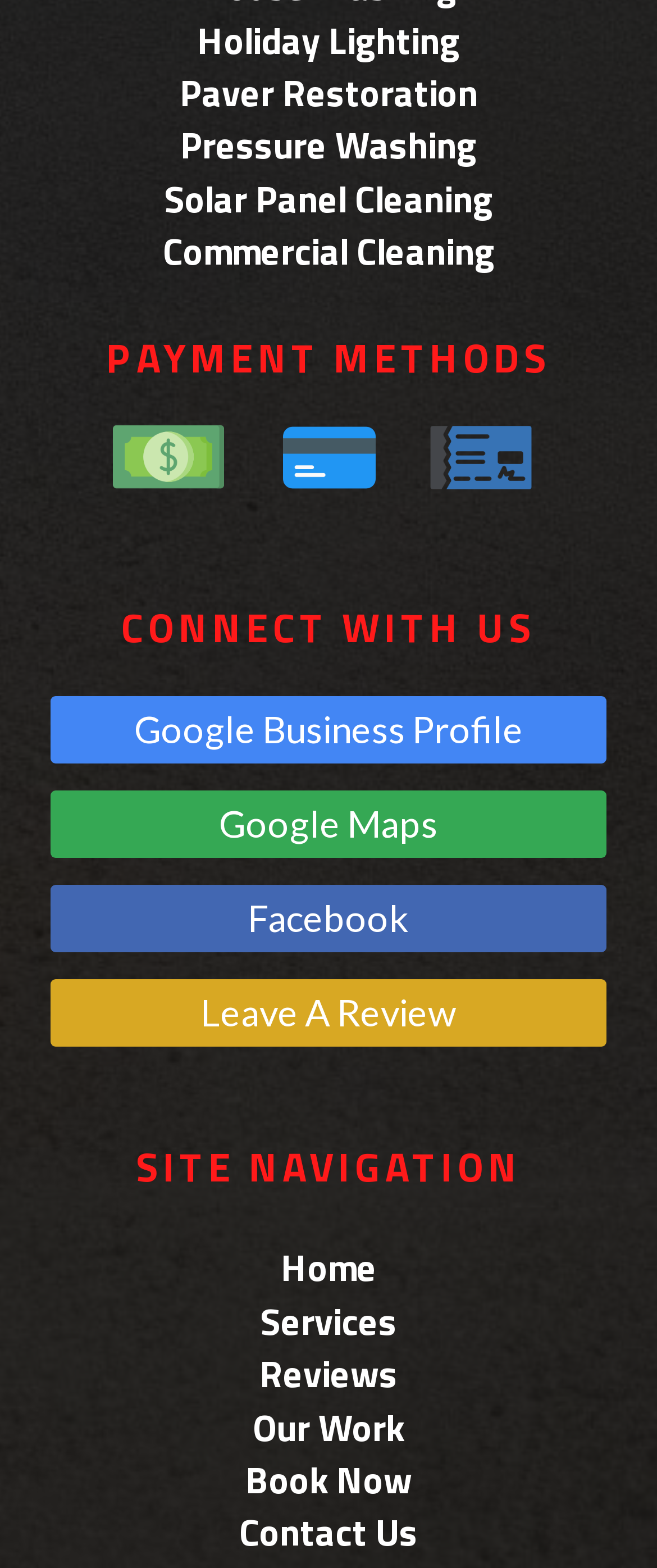What payment methods are accepted?
Using the image, elaborate on the answer with as much detail as possible.

The webpage displays images of cash, credit/debit card, and check, indicating that these payment methods are accepted. The corresponding text 'PAYMENT METHODS' also supports this conclusion.